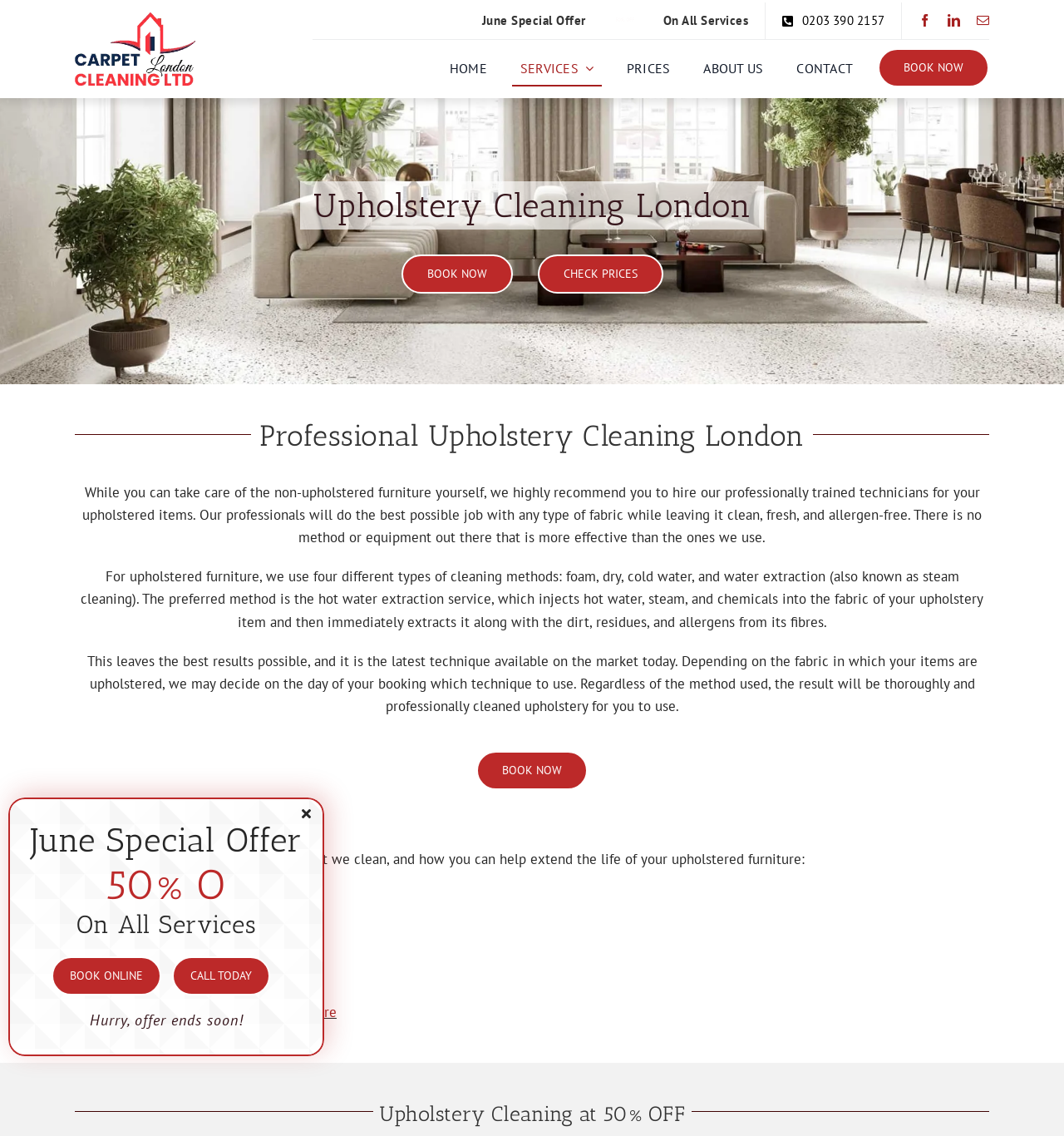What is the recommended method for cleaning upholstered furniture?
Kindly offer a comprehensive and detailed response to the question.

The static text on the webpage mentions that 'The preferred method is the hot water extraction service, which injects hot water, steam, and chemicals into the fabric of your upholstery item and then immediately extracts it along with the dirt, residues, and allergens from its fibres.' which indicates that hot water extraction is the recommended method.